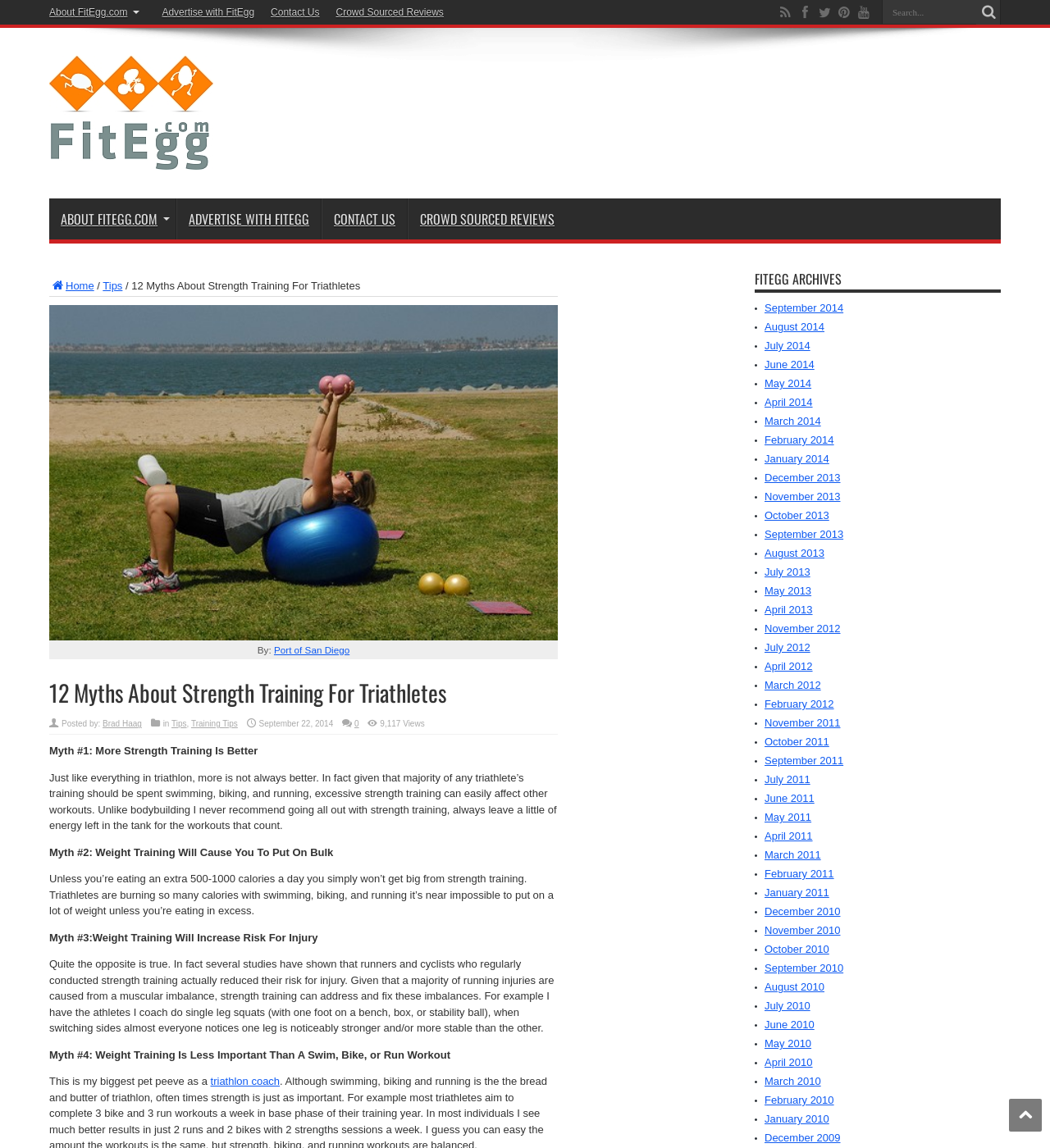Identify the bounding box coordinates for the element you need to click to achieve the following task: "Read the article by Brad Haag". The coordinates must be four float values ranging from 0 to 1, formatted as [left, top, right, bottom].

[0.098, 0.627, 0.135, 0.634]